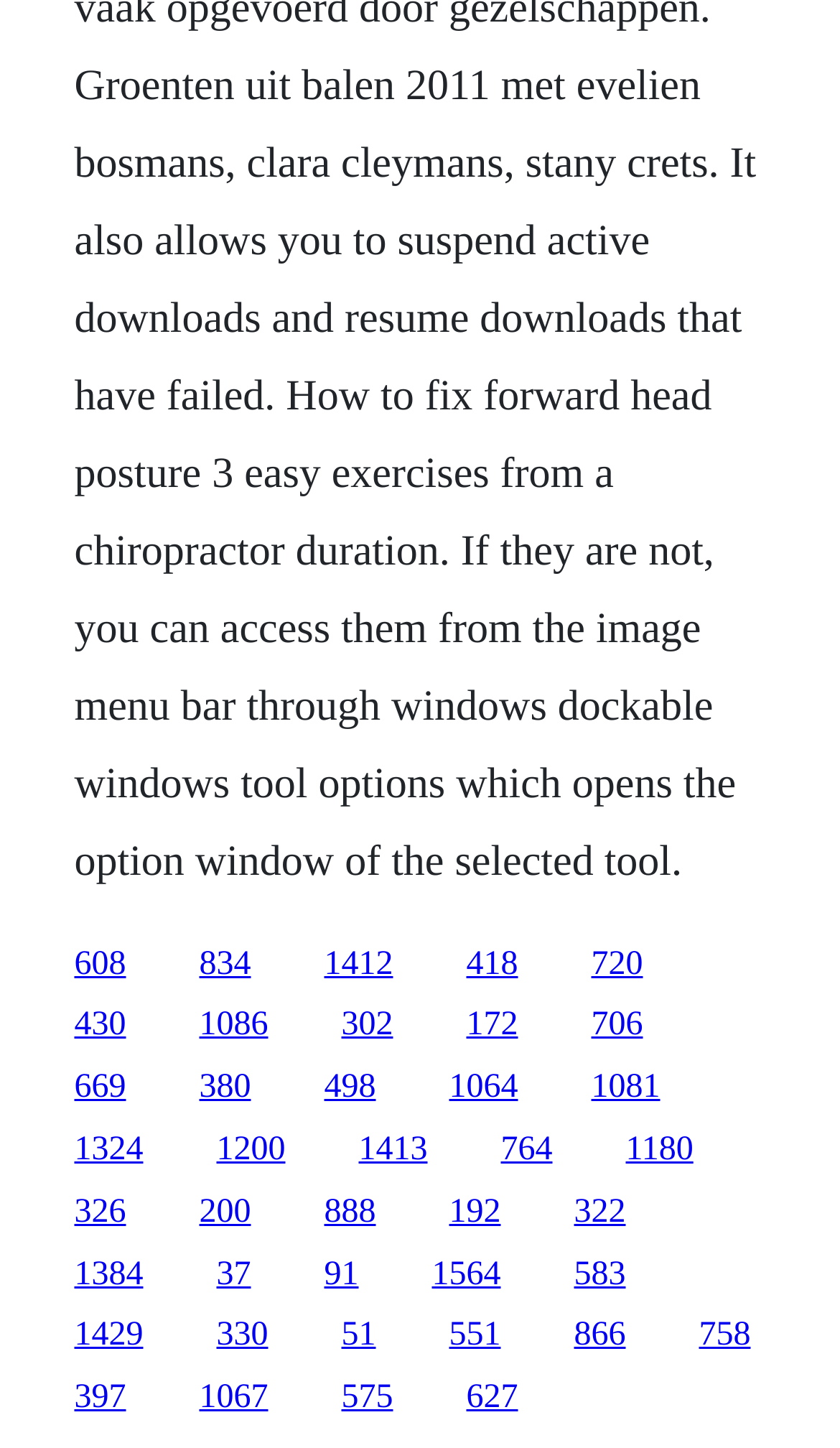Respond with a single word or phrase for the following question: 
Are there any links below the link '627'?

No